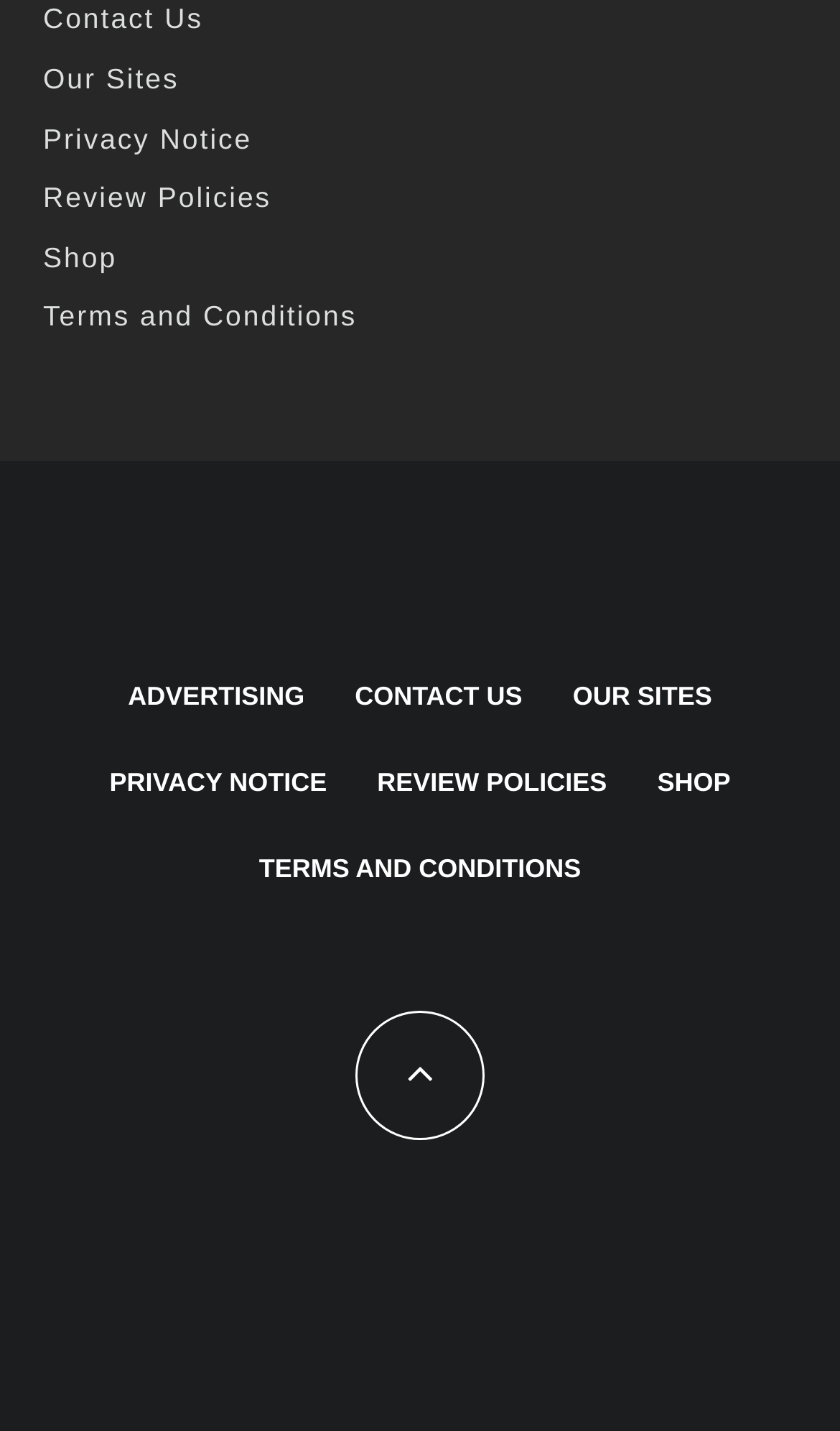Identify the bounding box coordinates of the HTML element based on this description: "Privacy Notice".

[0.13, 0.533, 0.389, 0.563]